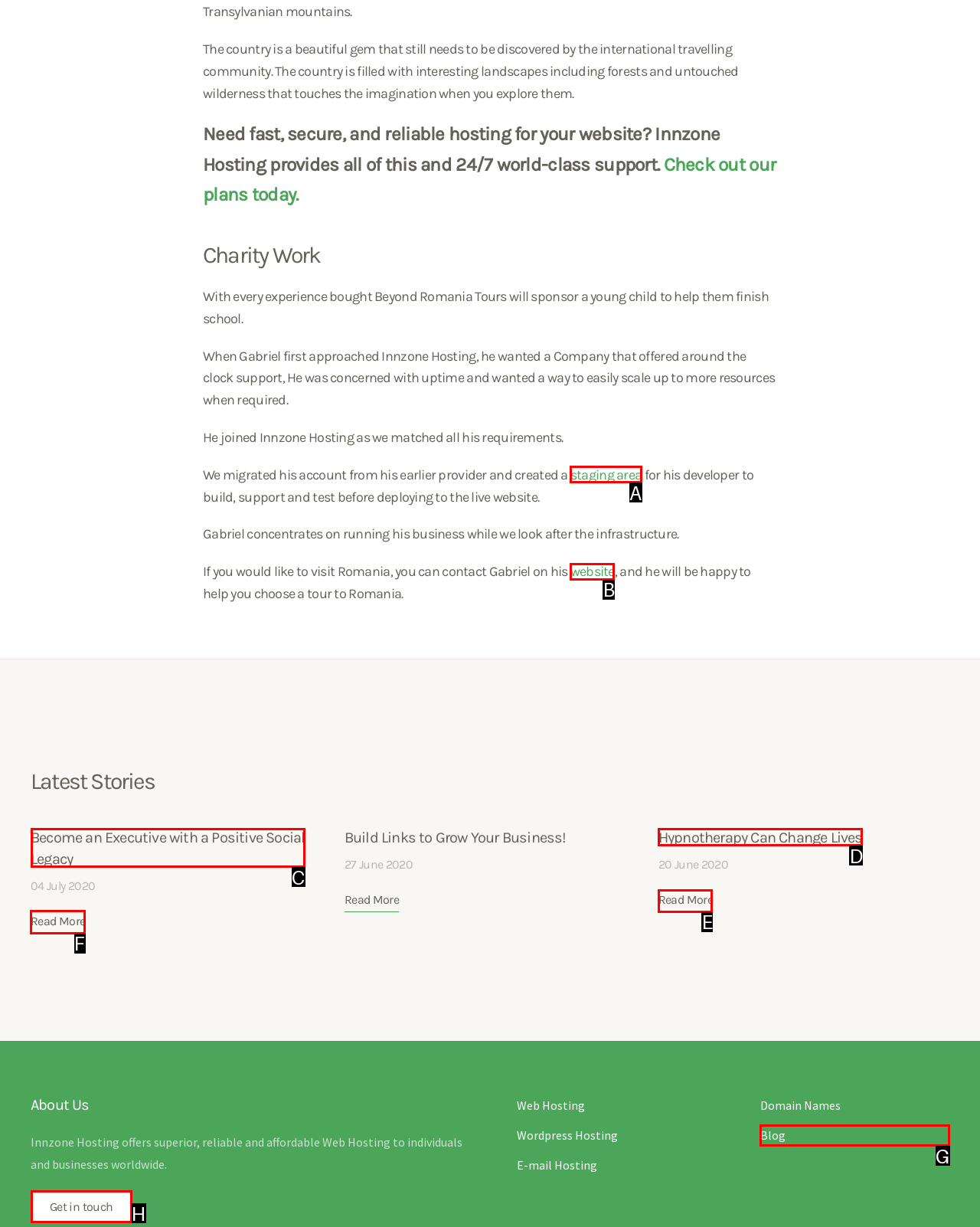What option should you select to complete this task: View matching wedding outfits for 2024? Indicate your answer by providing the letter only.

None